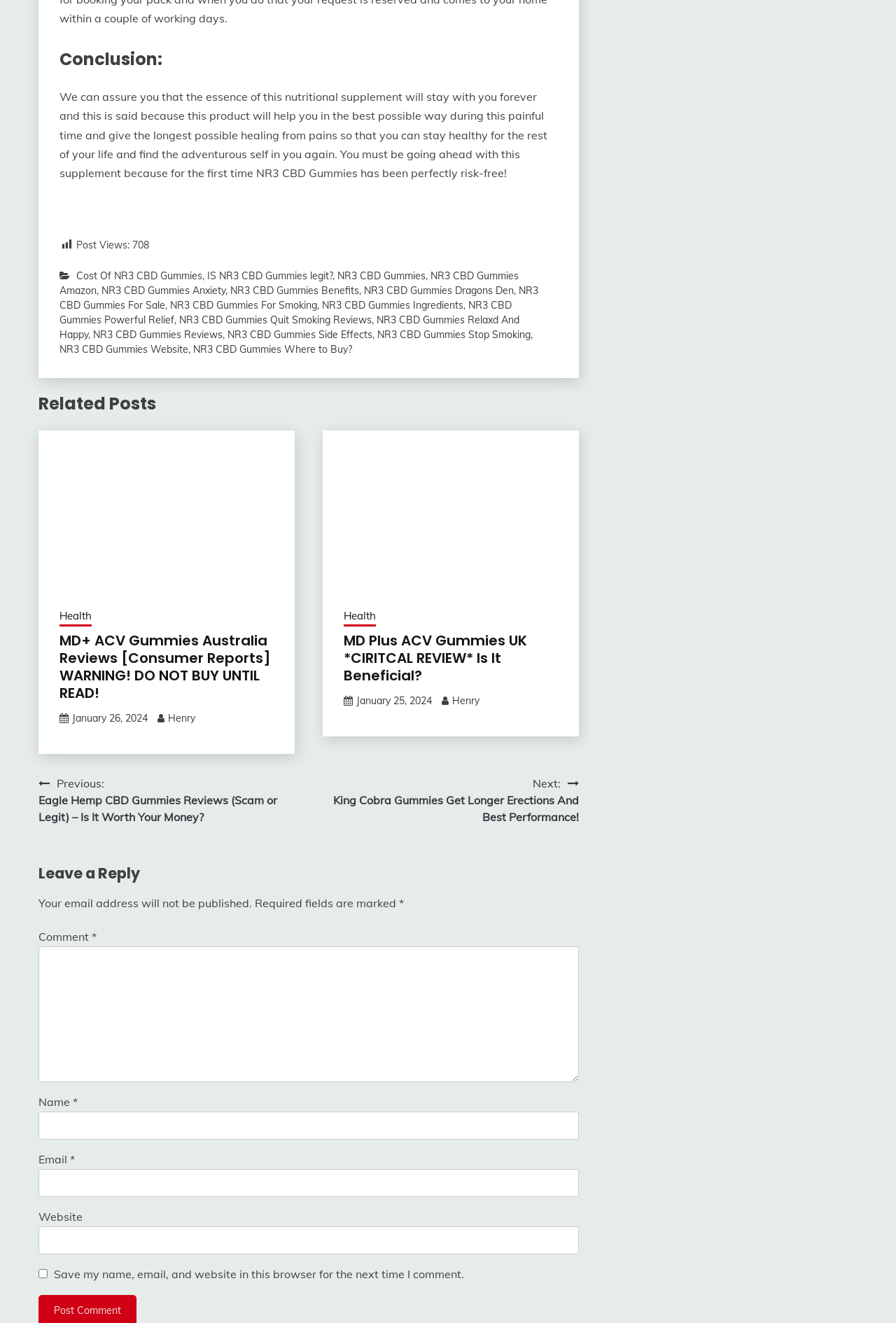Predict the bounding box coordinates for the UI element described as: "NR3 CBD Gummies Powerful Relief". The coordinates should be four float numbers between 0 and 1, presented as [left, top, right, bottom].

[0.066, 0.226, 0.571, 0.246]